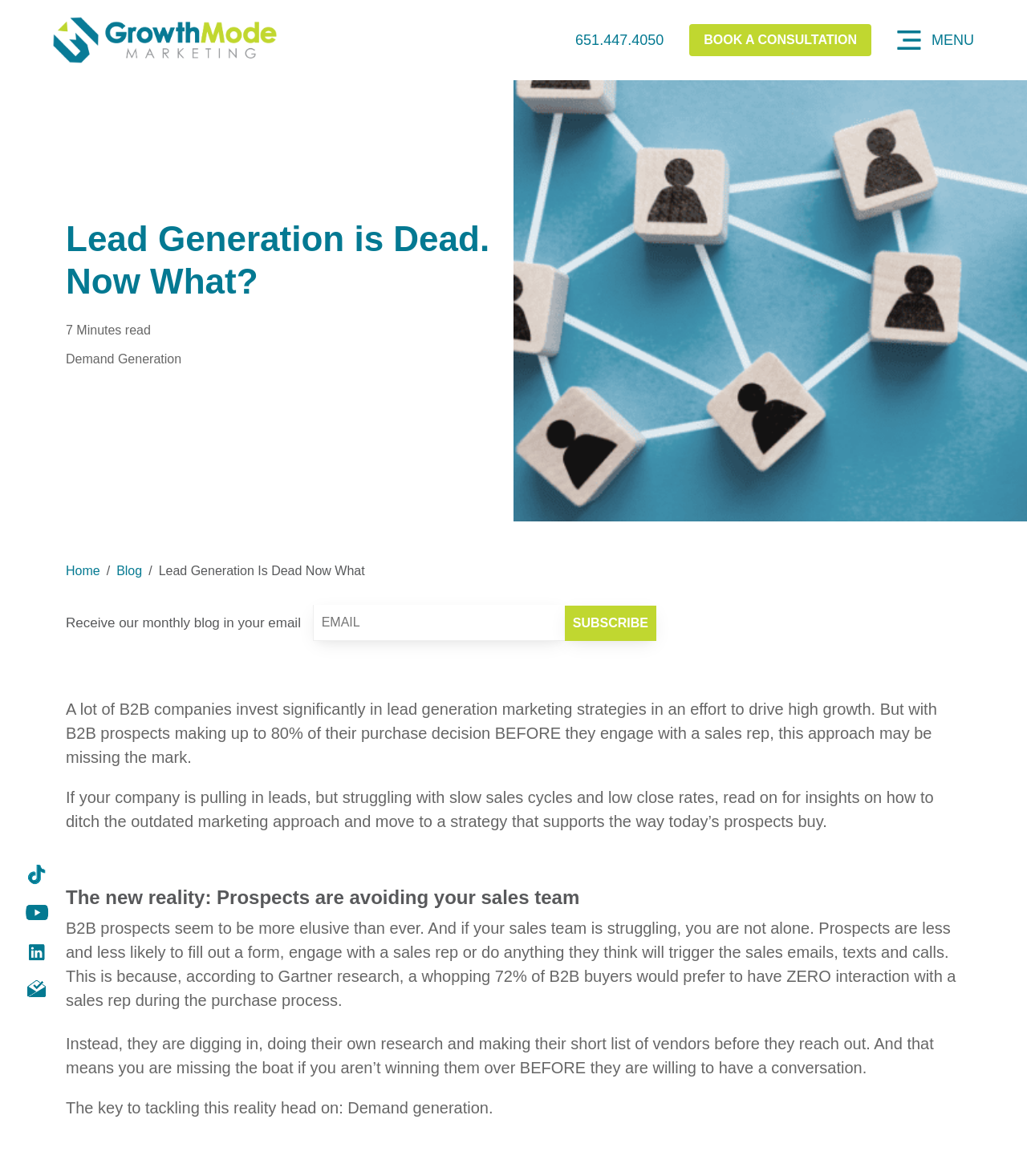Find and indicate the bounding box coordinates of the region you should select to follow the given instruction: "Subscribe to the blog".

[0.55, 0.515, 0.639, 0.545]